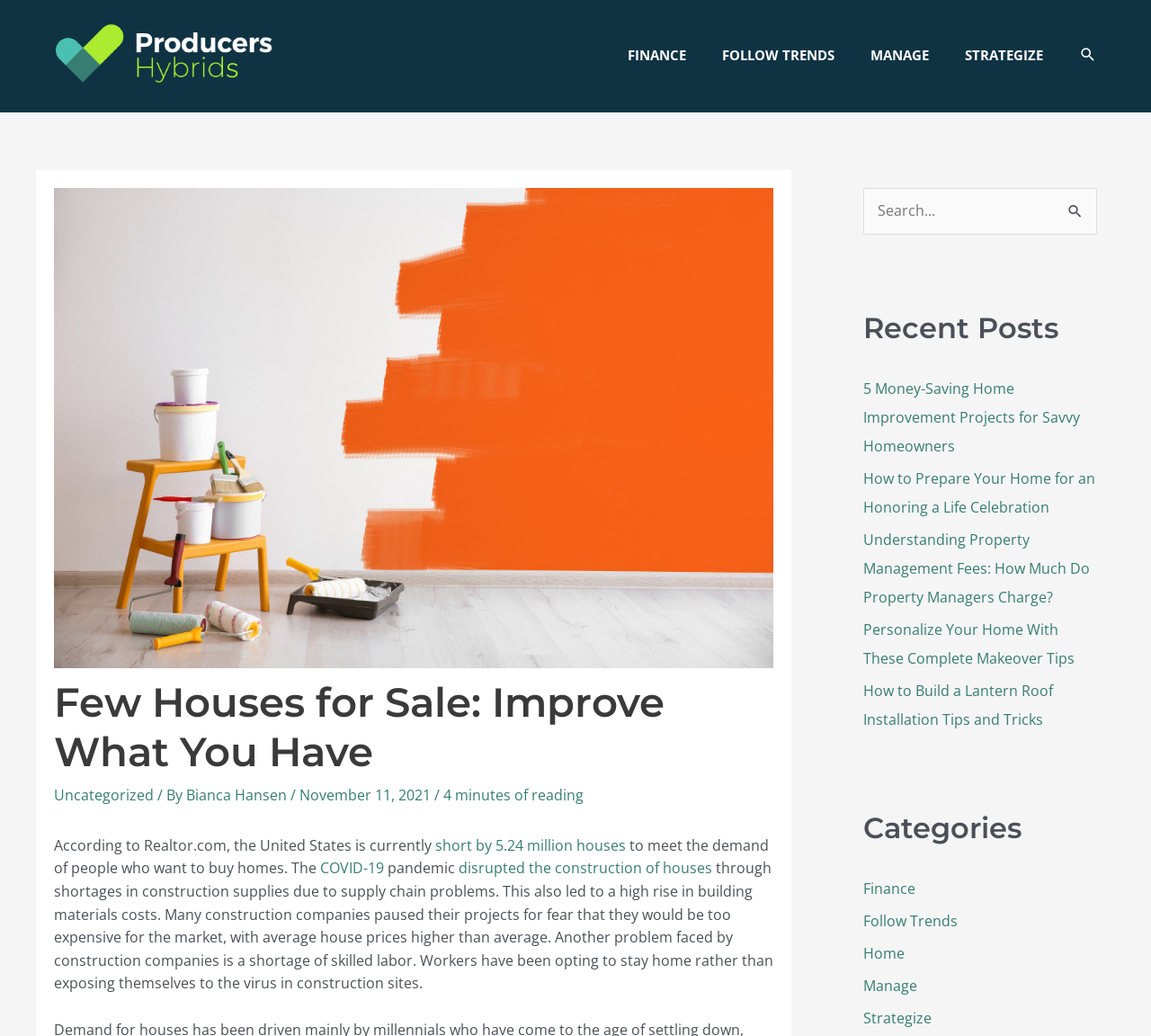What are the main navigation links?
Please provide a single word or phrase based on the screenshot.

FINANCE, FOLLOW TRENDS, MANAGE, STRATEGIZE